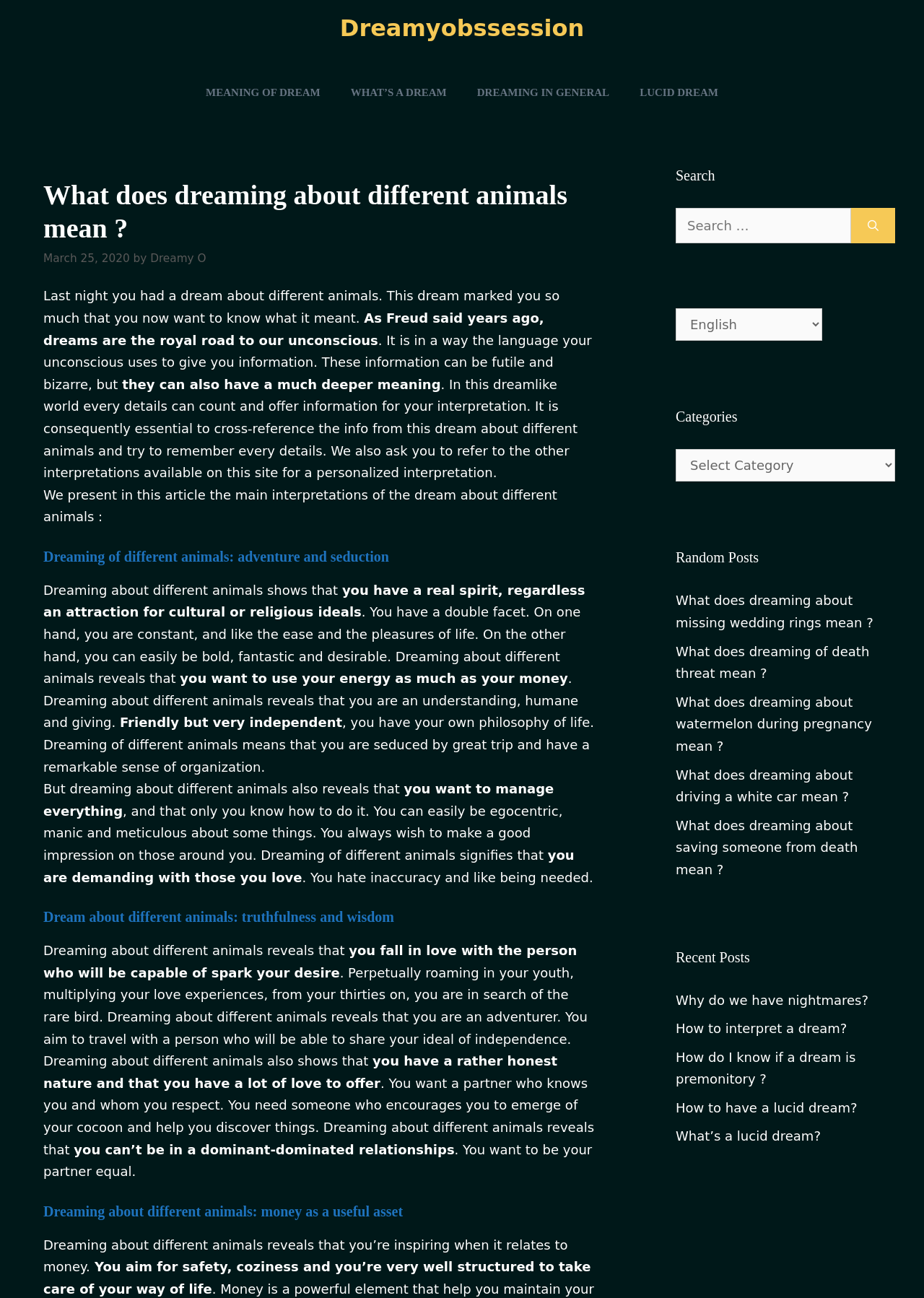Please identify the coordinates of the bounding box for the clickable region that will accomplish this instruction: "Select a language".

[0.731, 0.238, 0.89, 0.263]